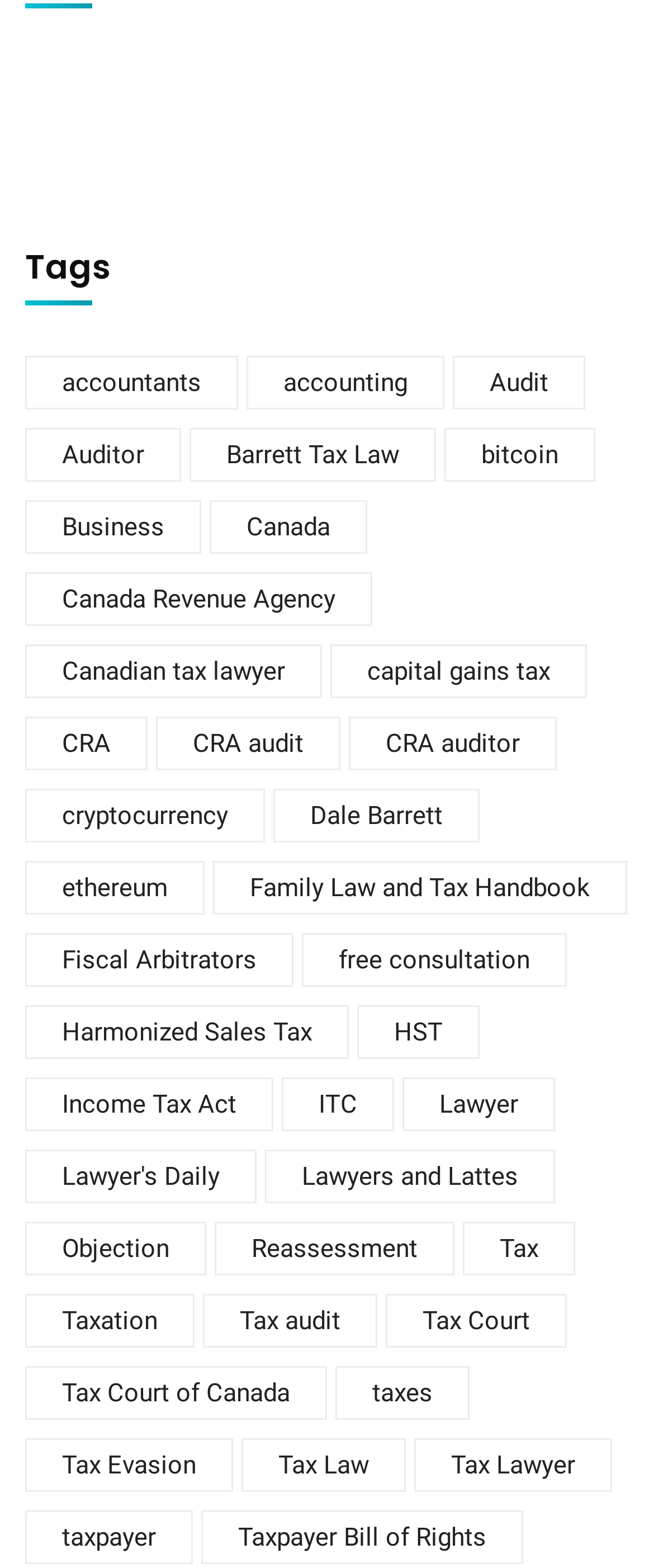Respond to the question below with a concise word or phrase:
How many tags have only 2 items associated with them?

7